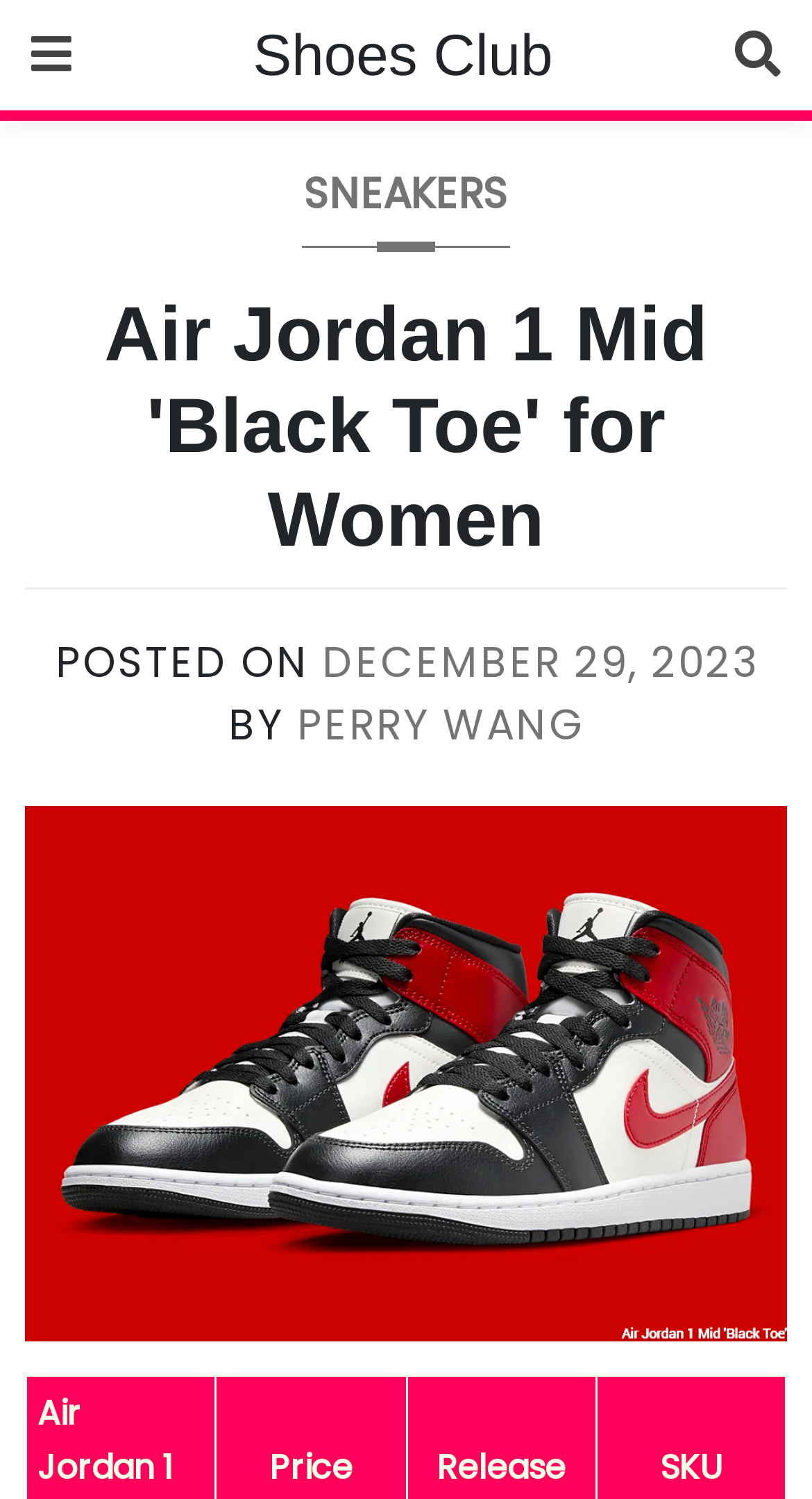Please give a short response to the question using one word or a phrase:
What is the name of the section above the header?

SNEAKERS